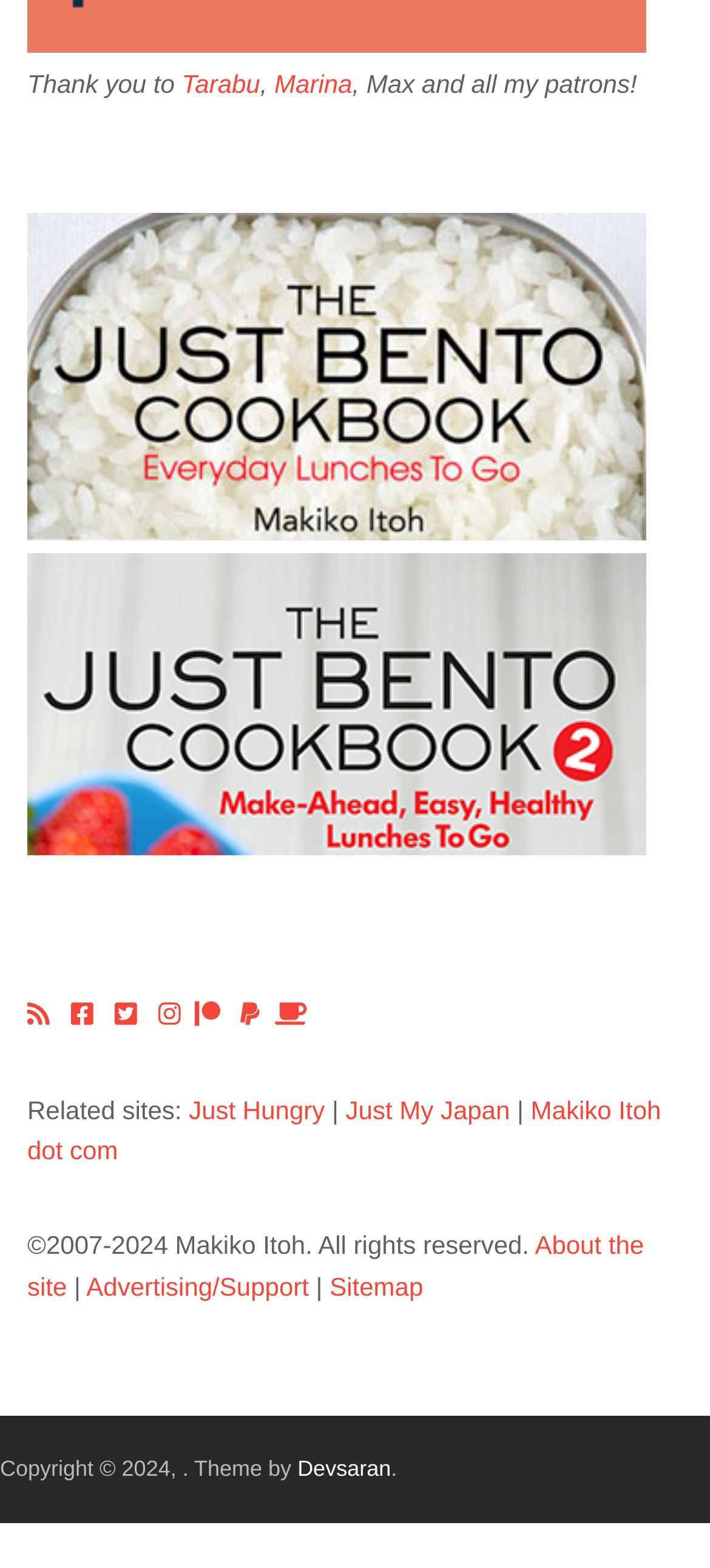What is the copyright year? Observe the screenshot and provide a one-word or short phrase answer.

2024